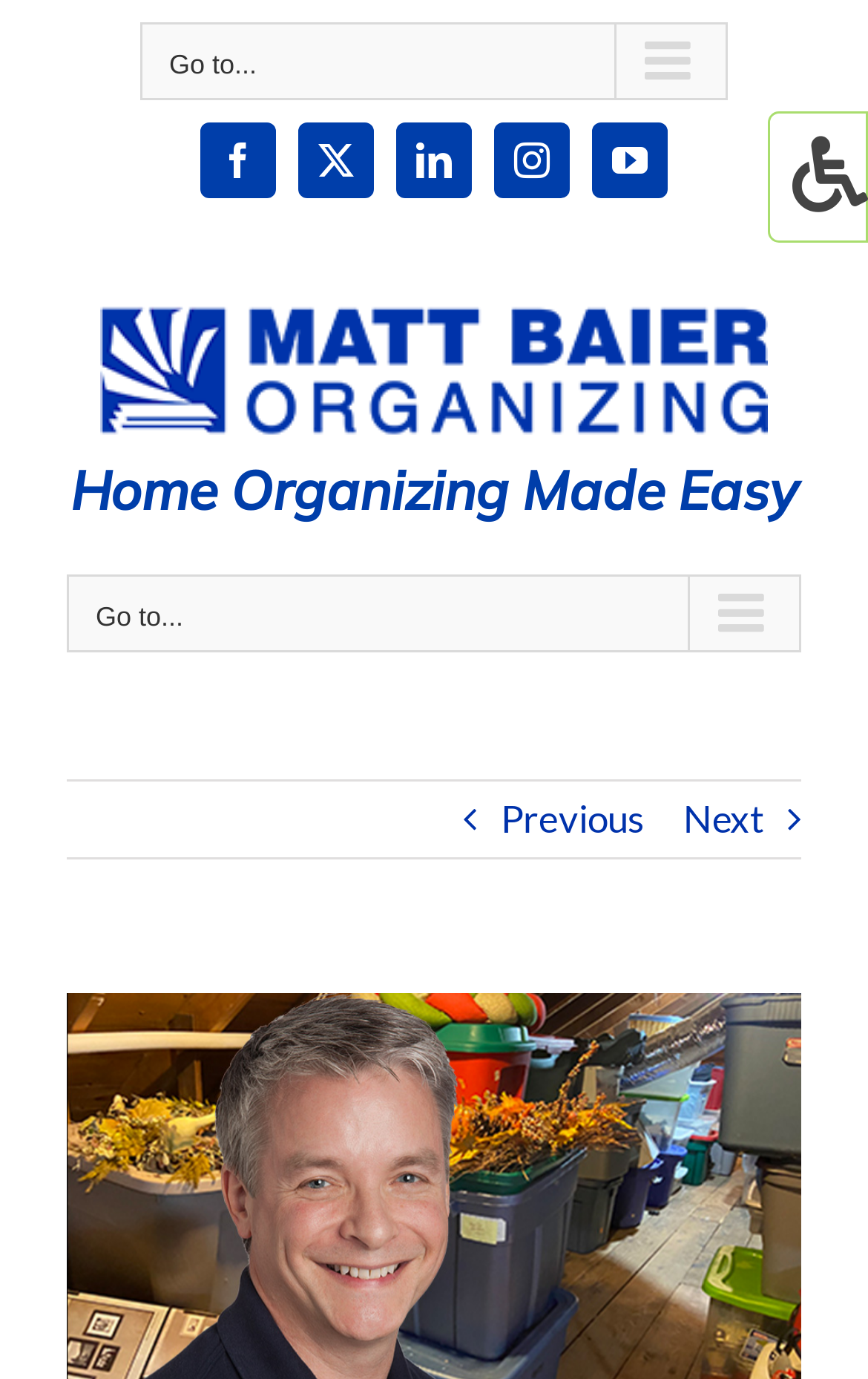Please mark the clickable region by giving the bounding box coordinates needed to complete this instruction: "Click the Next button".

[0.787, 0.567, 0.879, 0.622]